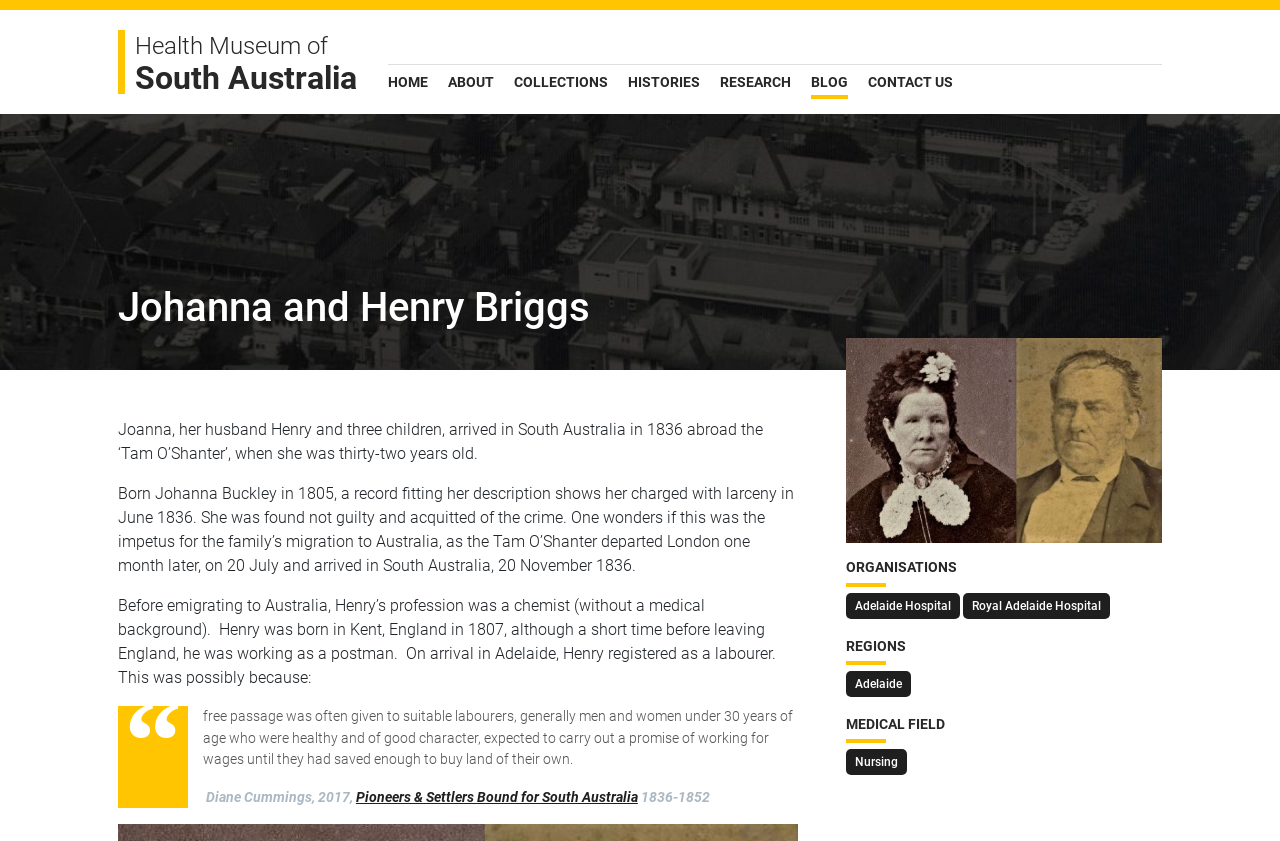Please identify the bounding box coordinates of the clickable region that I should interact with to perform the following instruction: "go to home page". The coordinates should be expressed as four float numbers between 0 and 1, i.e., [left, top, right, bottom].

[0.303, 0.088, 0.334, 0.107]